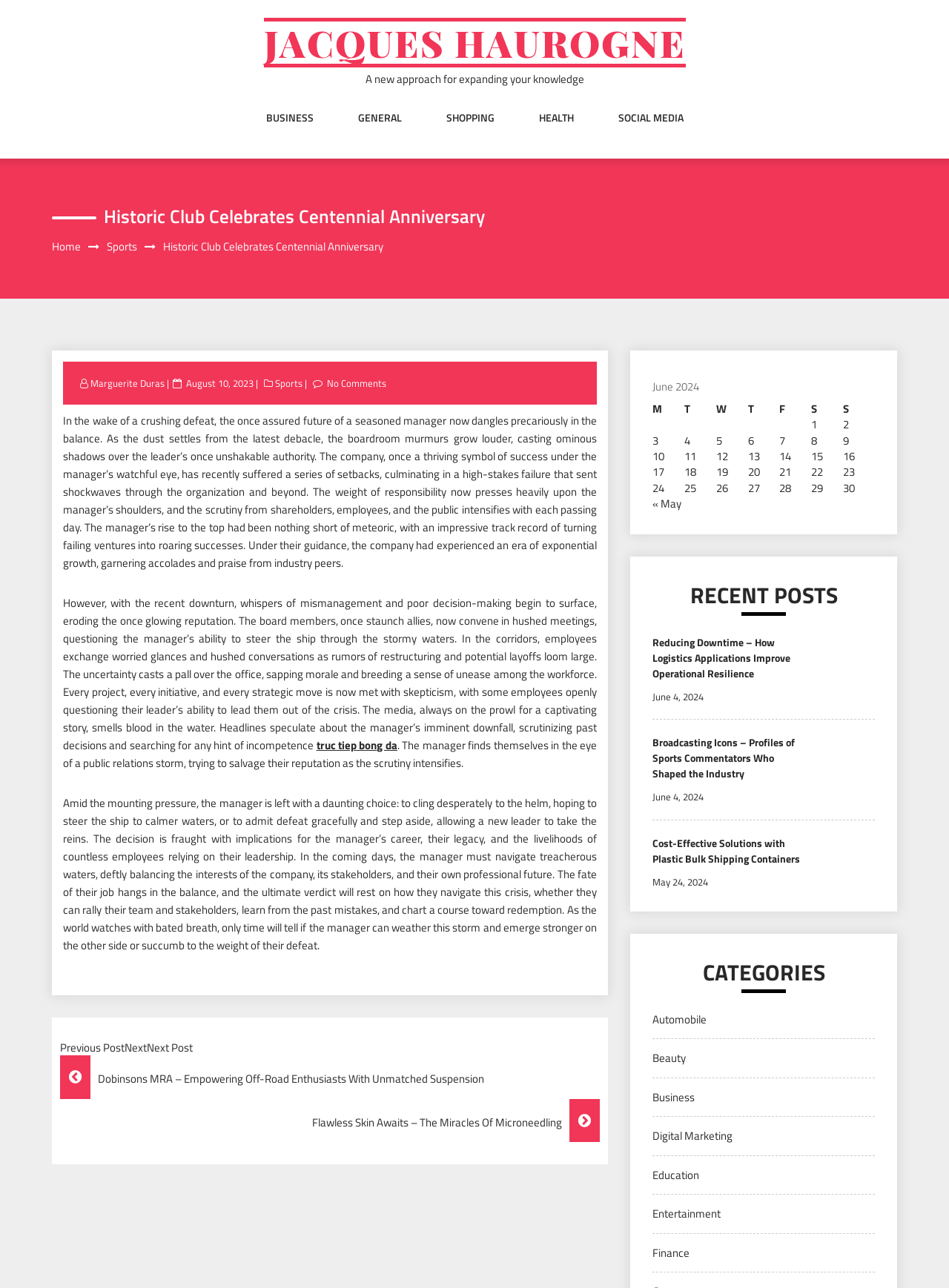Offer a meticulous description of the webpage's structure and content.

The webpage is about a historic club celebrating its centennial anniversary, with a focus on Jacques Haurogne. At the top, there is a heading with the title "JACQUES HAUROGNE" and a link to it. Below that, there is a static text that reads "A new approach for expanding your knowledge". 

To the right of the static text, there are five links: "BUSINESS", "GENERAL", "SHOPPING", "HEALTH", and "SOCIAL MEDIA". These links are aligned horizontally and are positioned near the top of the page.

Below the links, there is another heading with the title "Historic Club Celebrates Centennial Anniversary". Underneath this heading, there are links to "Home" and "Sports", as well as a static text with the same title as the heading. 

Further down the page, there is a section with a date "August 10, 2023" and a link to "Sports". Below that, there is a long article about a manager's crisis, with multiple paragraphs discussing the manager's situation and the consequences of their actions. The article is divided into three sections, each with a distinct topic.

To the right of the article, there is a table with a calendar for June 2024. The table has seven columns, each representing a day of the week, and multiple rows, each representing a date. Some of the cells in the table contain numbers or text, while others are empty.

At the bottom of the page, there are links to previous and next months, as well as a section titled "RECENT POSTS" with a heading and a link to an article about reducing downtime in logistics applications.